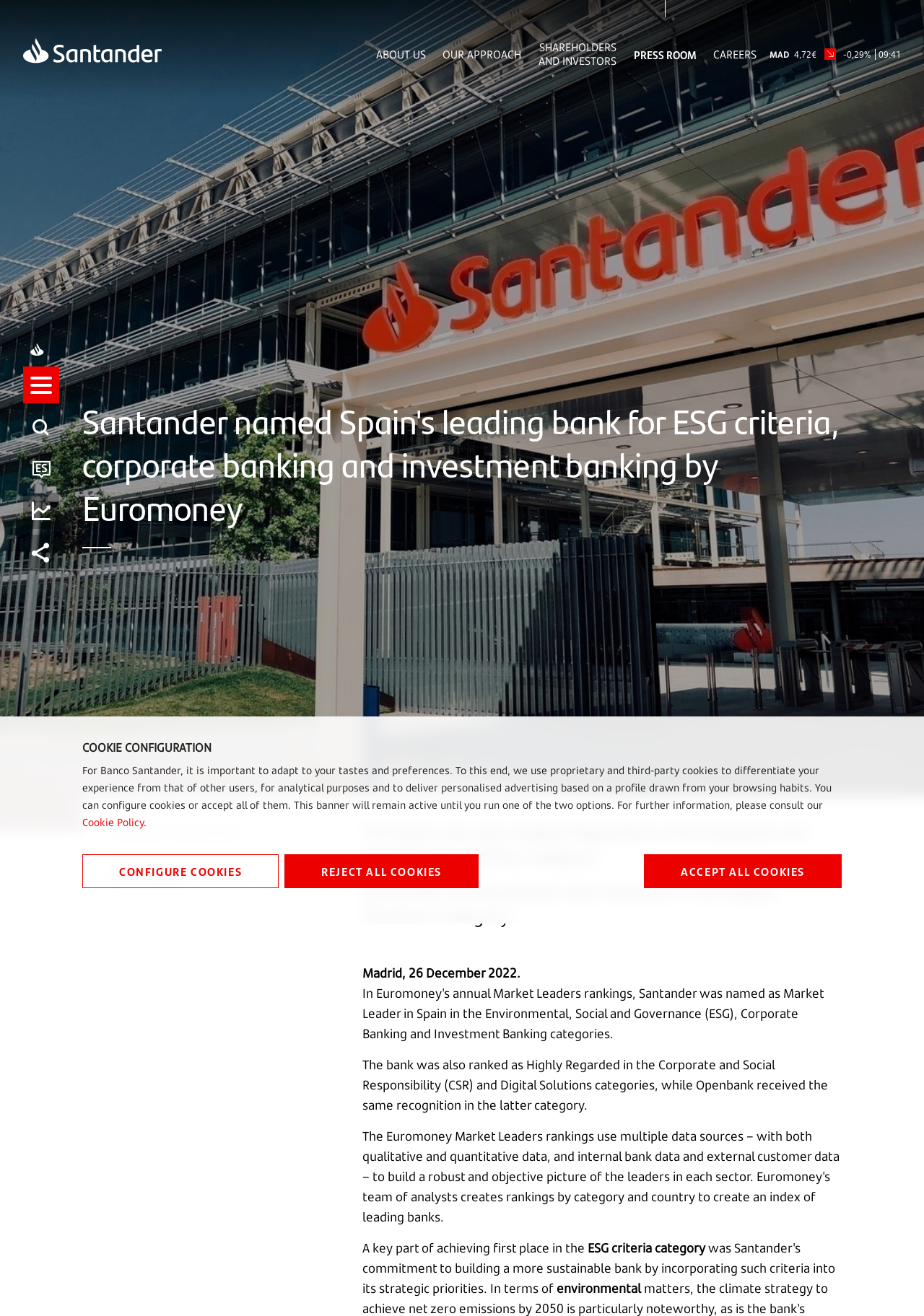Specify the bounding box coordinates of the area to click in order to execute this command: 'Click on the ABOUT US link'. The coordinates should consist of four float numbers ranging from 0 to 1, and should be formatted as [left, top, right, bottom].

[0.407, 0.036, 0.461, 0.046]